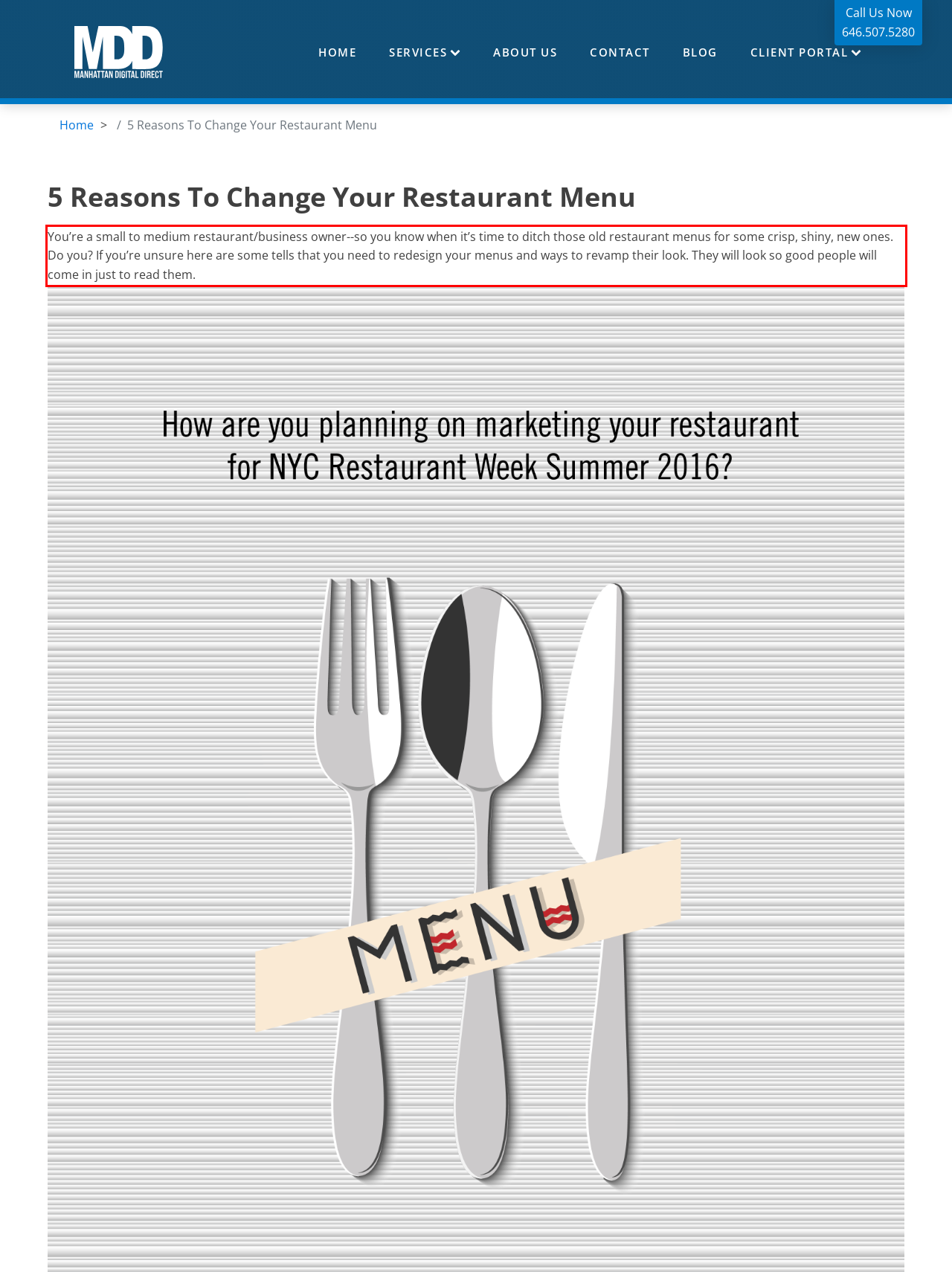You have a screenshot of a webpage, and there is a red bounding box around a UI element. Utilize OCR to extract the text within this red bounding box.

You’re a small to medium restaurant/business owner--so you know when it’s time to ditch those old restaurant menus for some crisp, shiny, new ones. Do you? If you’re unsure here are some tells that you need to redesign your menus and ways to revamp their look. They will look so good people will come in just to read them.